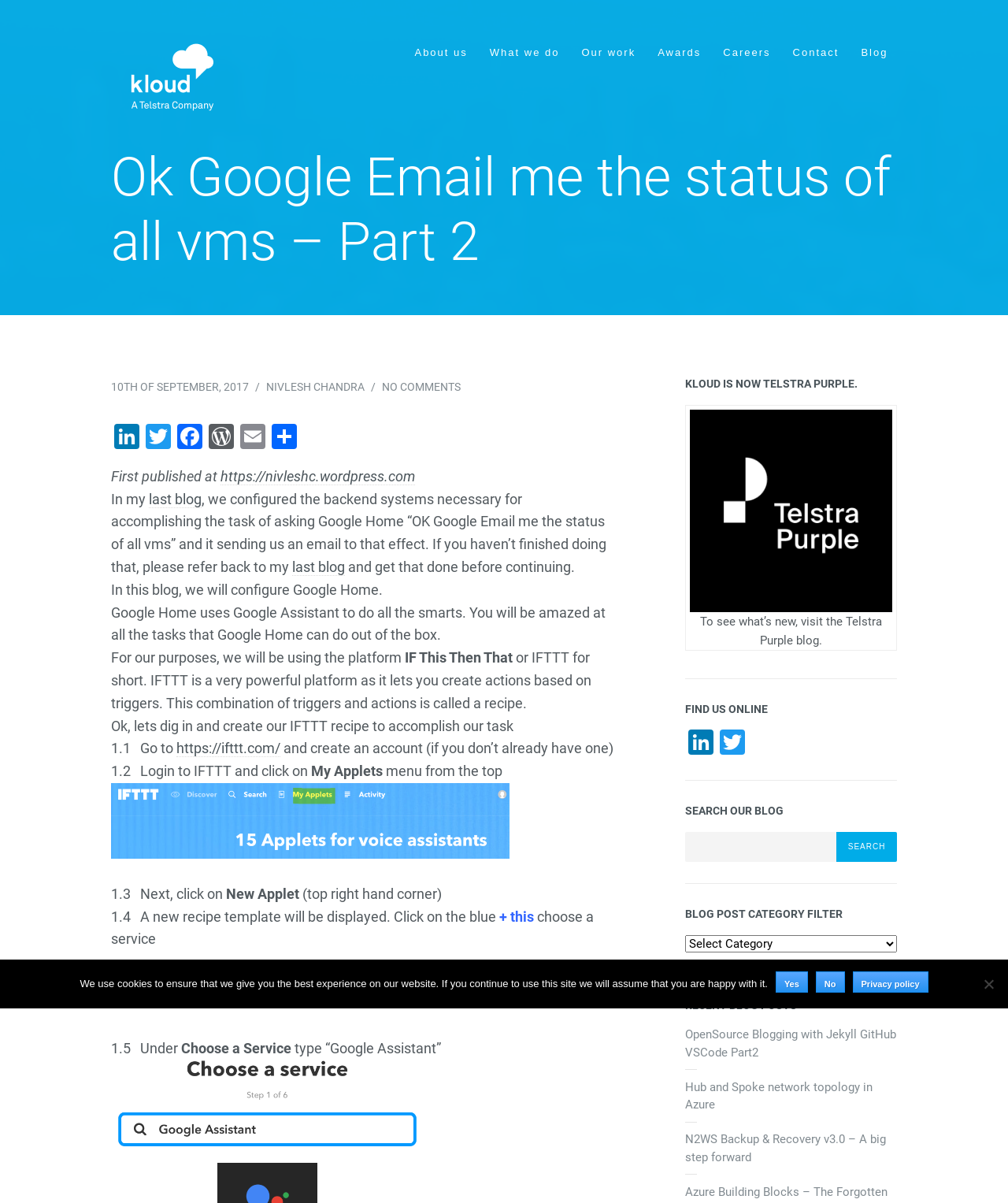Determine the bounding box coordinates of the area to click in order to meet this instruction: "Visit the 'Telstra Purple Blog'".

[0.684, 0.341, 0.885, 0.509]